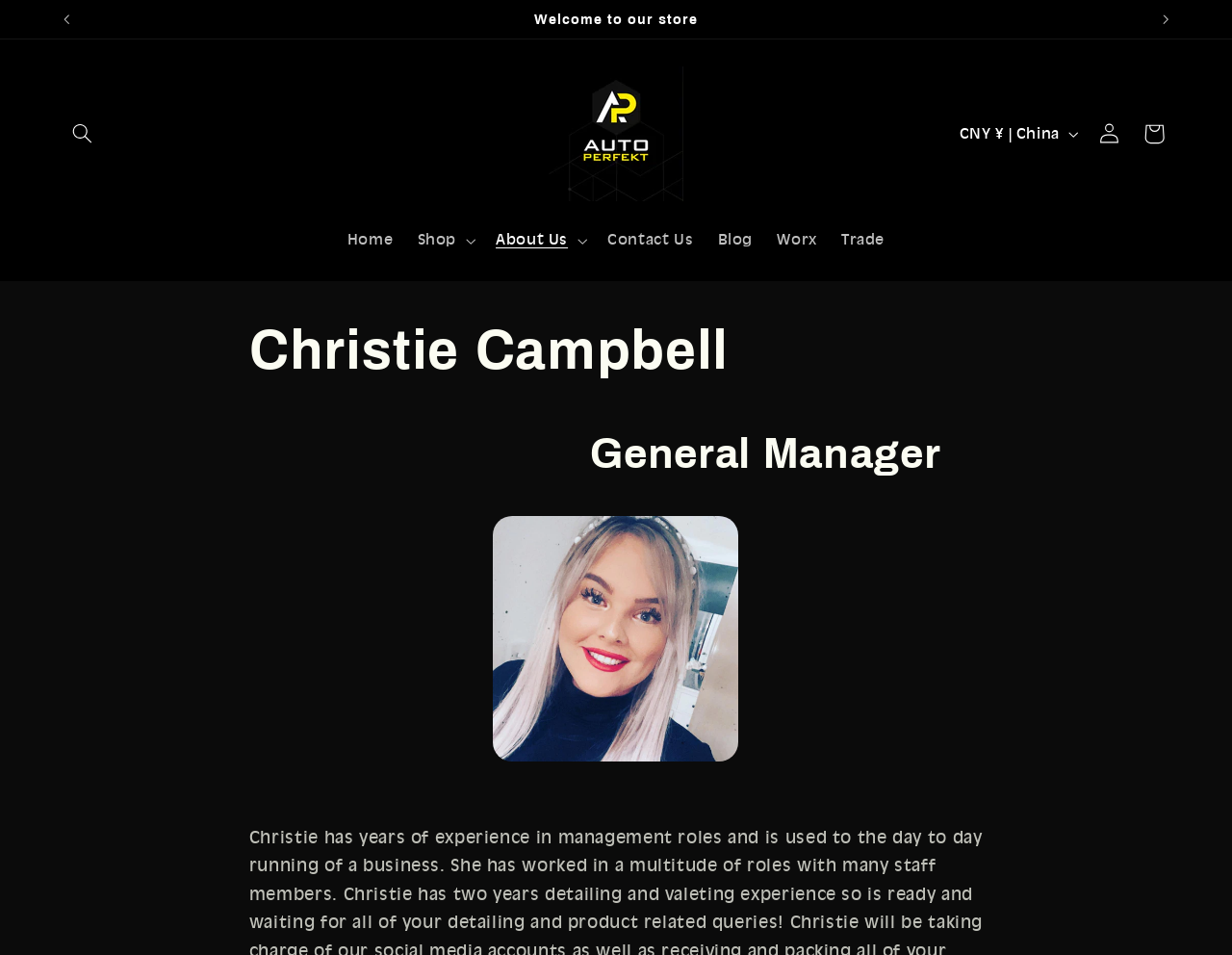Please determine the bounding box coordinates of the element's region to click in order to carry out the following instruction: "Log in to the website". The coordinates should be four float numbers between 0 and 1, i.e., [left, top, right, bottom].

[0.882, 0.117, 0.918, 0.163]